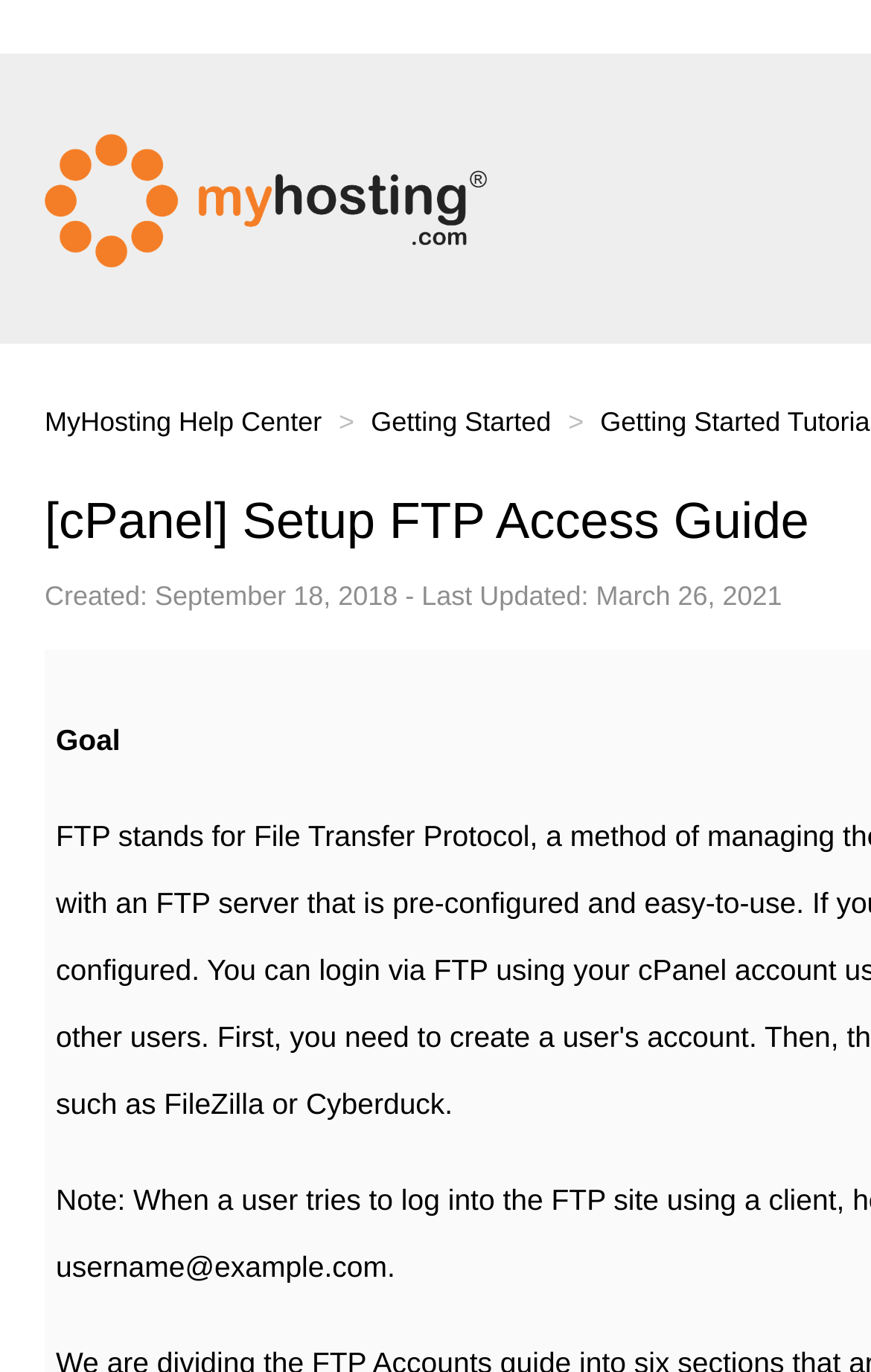Answer this question using a single word or a brief phrase:
What is the name of the help center?

MyHosting Help Center